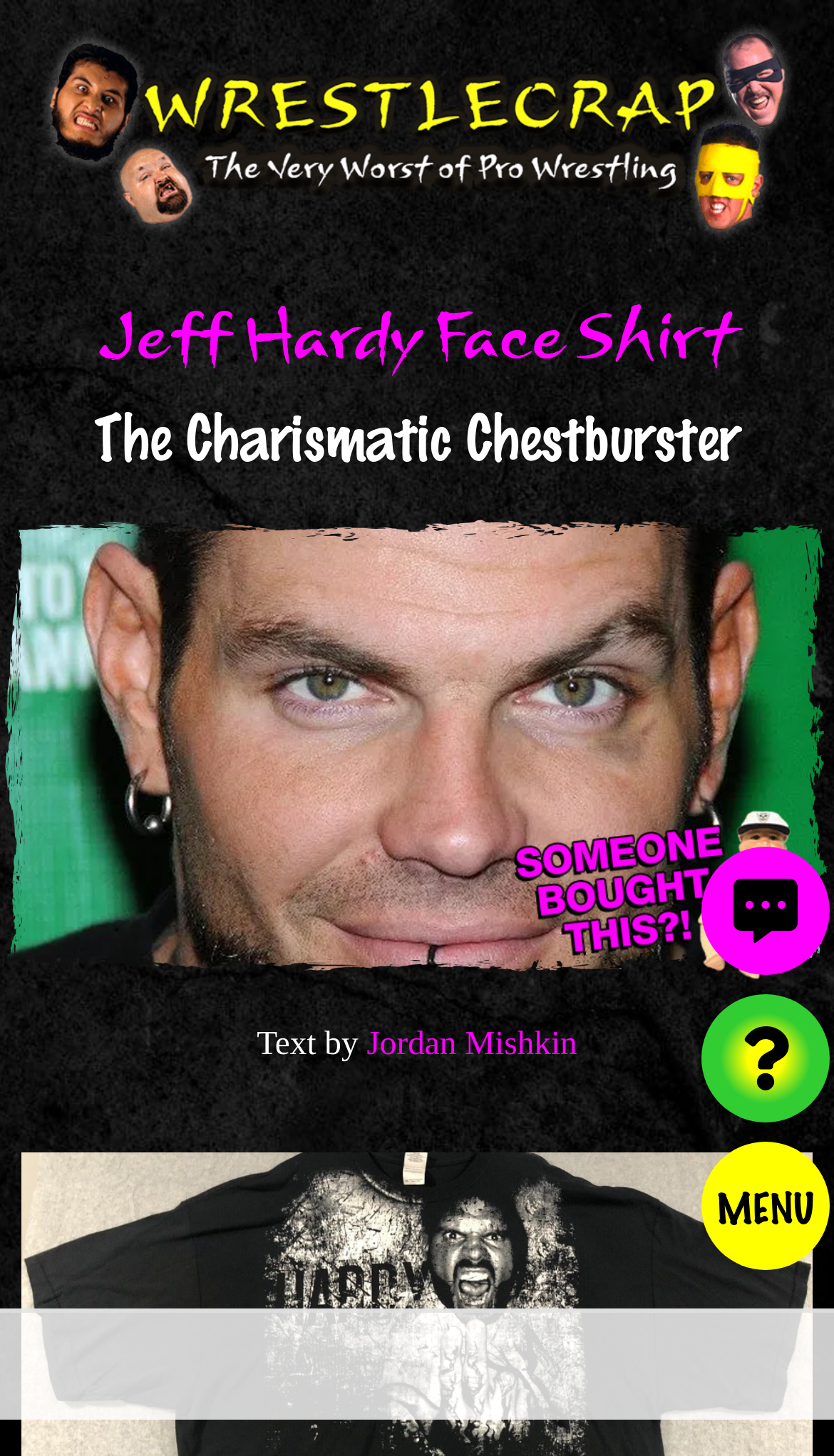Could you identify the text that serves as the heading for this webpage?

Jeff Hardy Face Shirt